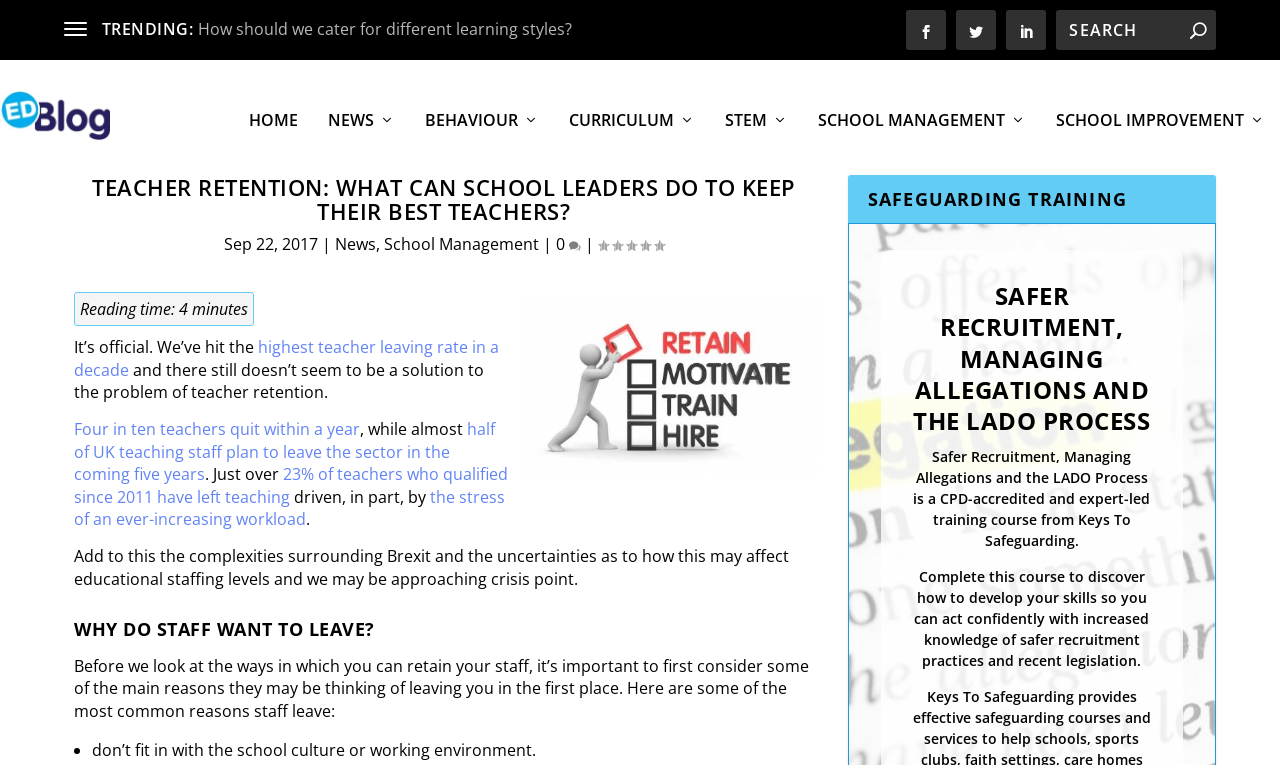Can you provide the bounding box coordinates for the element that should be clicked to implement the instruction: "Search for something"?

[0.825, 0.013, 0.95, 0.065]